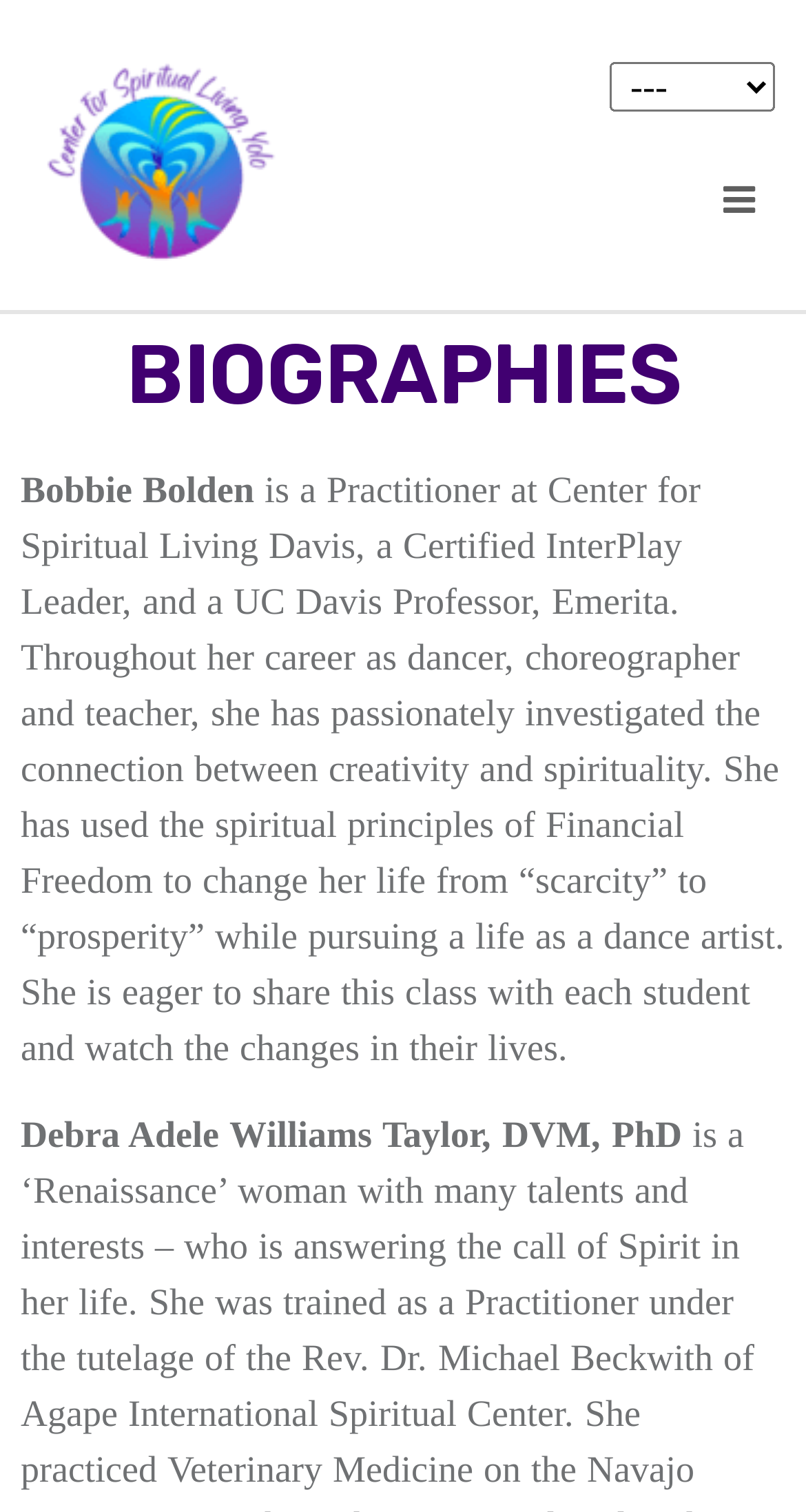Offer a thorough description of the webpage.

The webpage is about biographies, specifically featuring two individuals, Bobbie Bolden and Debra Adele Williams Taylor. At the top left corner, there is a logo image with a link, accompanied by a heading that reads "Logo". 

On the top right corner, there is a combobox and a link with an icon. Below the logo, there is a large heading that reads "BIOGRAPHIES" spanning almost the entire width of the page. 

Underneath the "BIOGRAPHIES" heading, there are two sections, each containing a person's biography. The first section is about Bobbie Bolden, with her name displayed prominently. Her biography is a paragraph of text that describes her background, including her career as a dancer, choreographer, and teacher, as well as her experience with spiritual principles. 

Below Bobbie's biography, there is another section featuring Debra Adele Williams Taylor, with her name displayed in a similar format to Bobbie's. However, her biography is not provided in this screenshot.